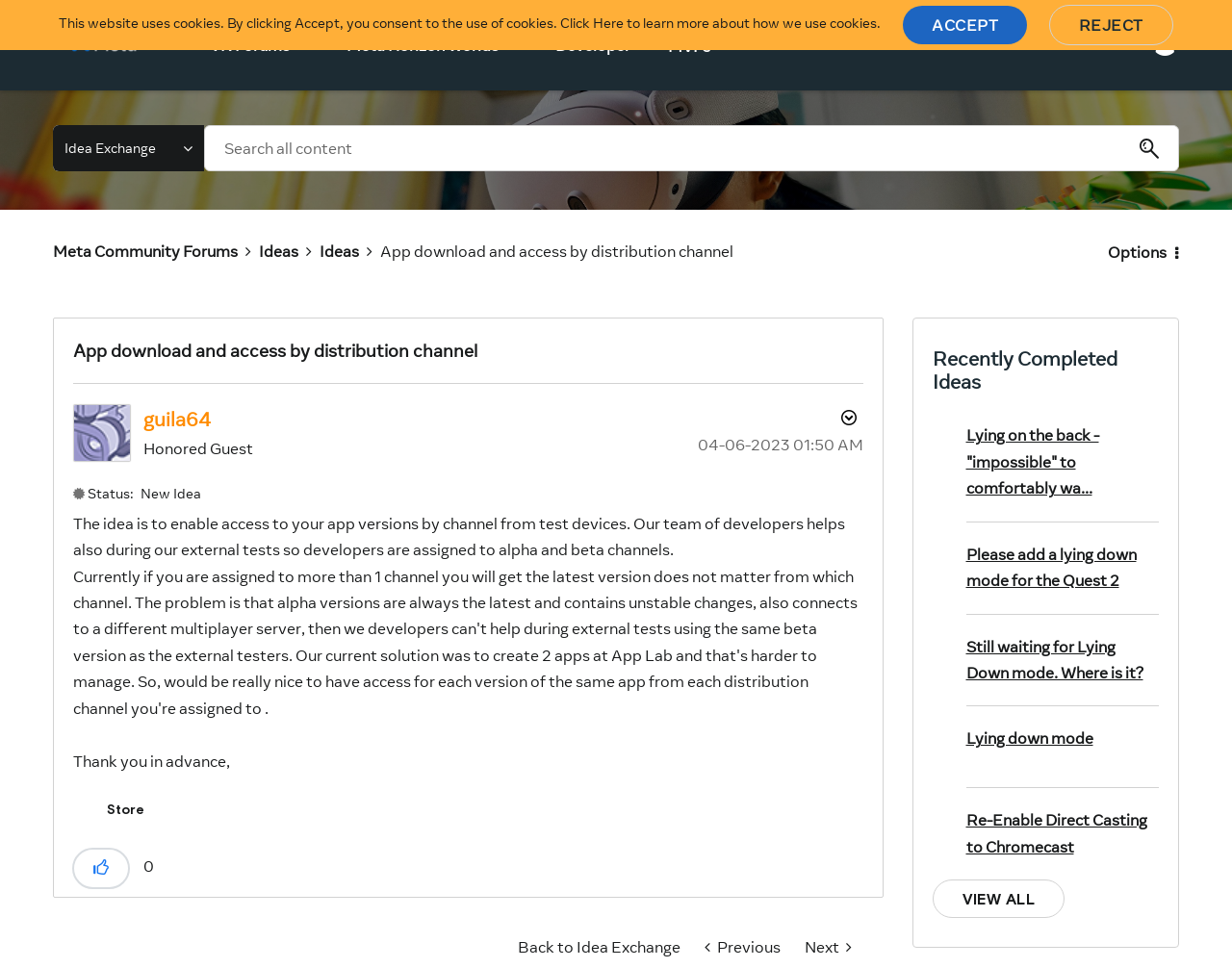What is the name of the section below the main post?
Look at the screenshot and give a one-word or phrase answer.

Recently Completed Ideas